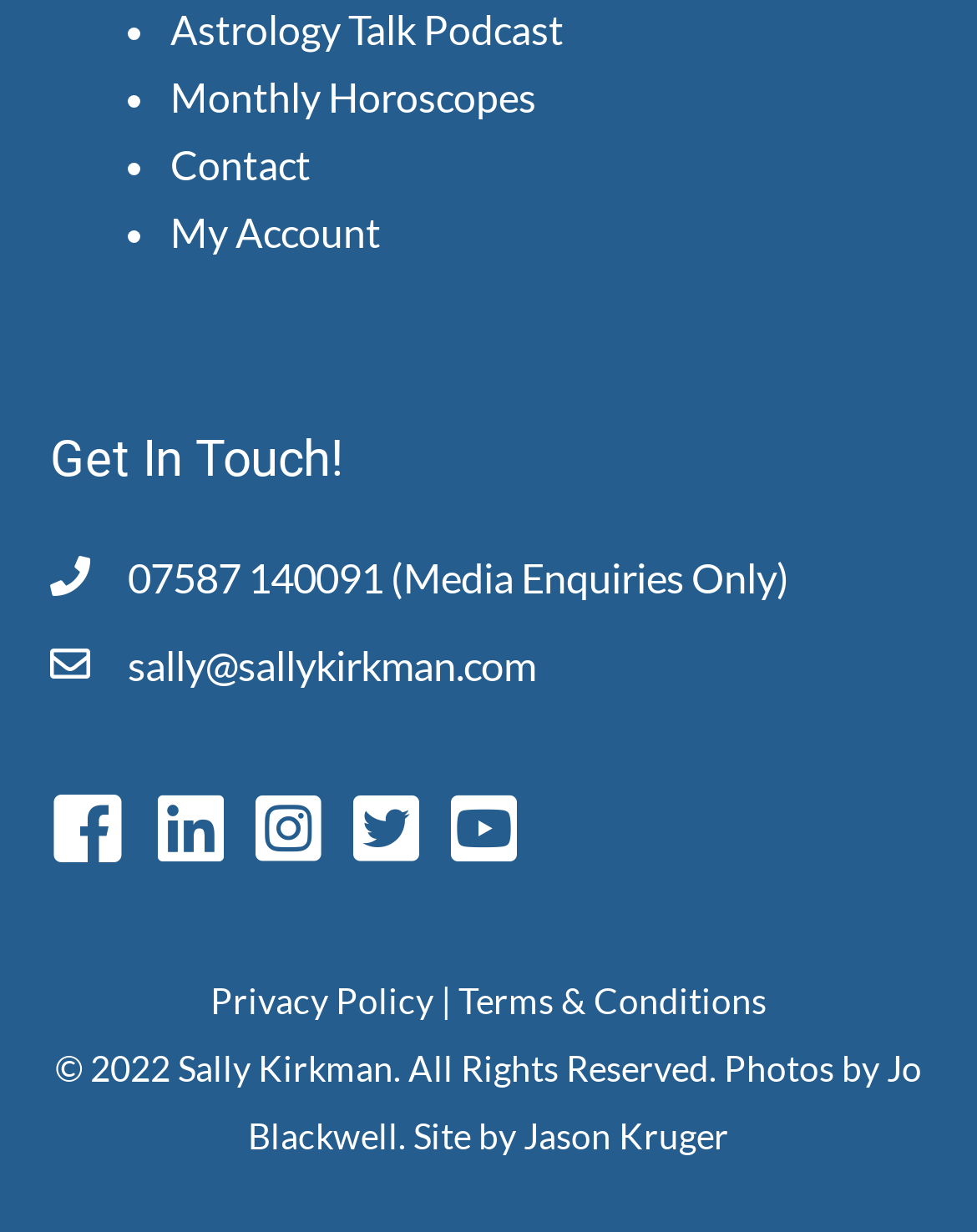Please locate the bounding box coordinates of the element that needs to be clicked to achieve the following instruction: "view Monthly Horoscopes". The coordinates should be four float numbers between 0 and 1, i.e., [left, top, right, bottom].

[0.174, 0.059, 0.549, 0.097]